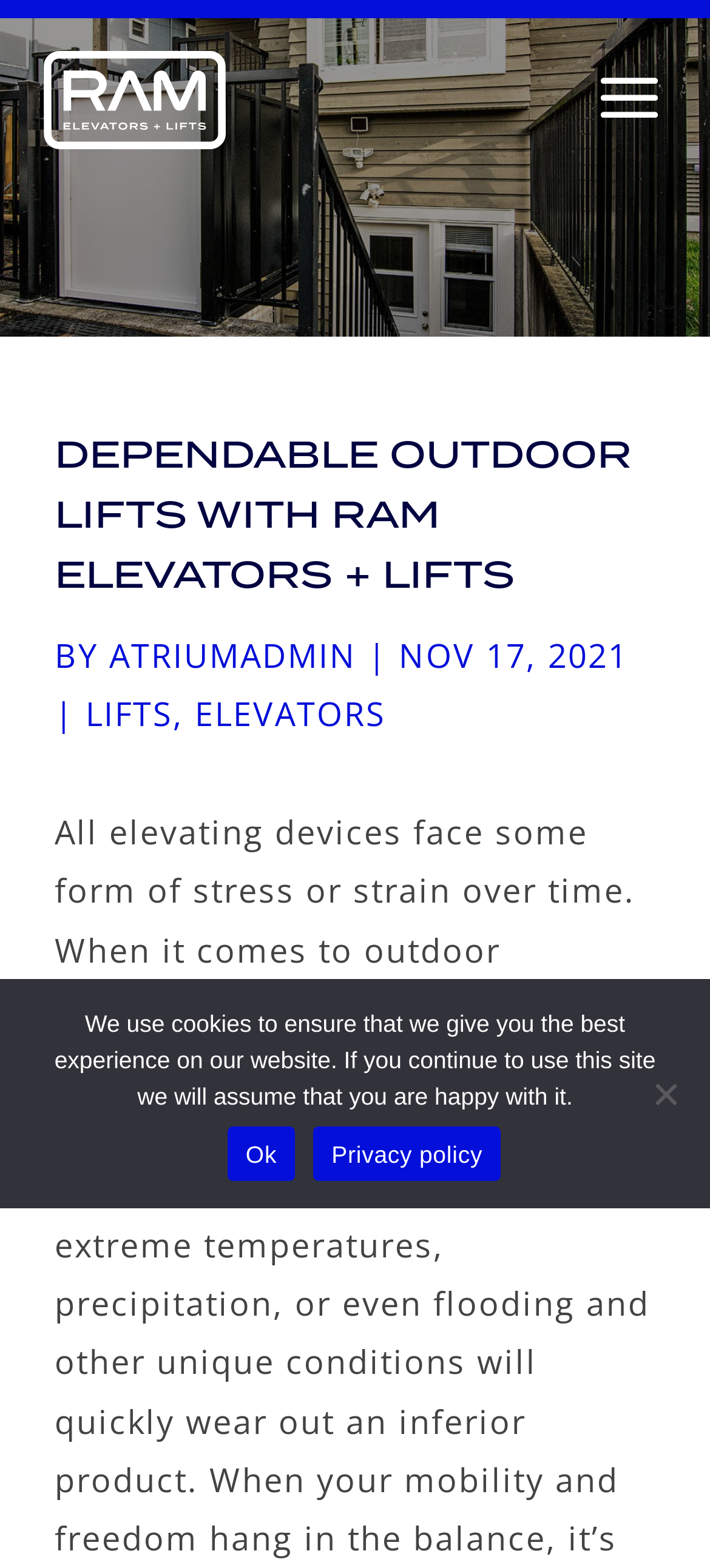What is the purpose of the cookie notice?
Using the image as a reference, deliver a detailed and thorough answer to the question.

The purpose of the cookie notice can be inferred from the text, which says 'We use cookies to ensure that we give you the best experience on our website. If you continue to use this site we will assume that you are happy with it.' This implies that the cookie notice is meant to inform users about the website's cookie usage.